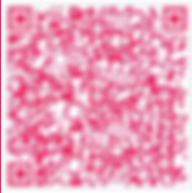What does the accompanying text emphasize?
Based on the image, give a one-word or short phrase answer.

ease of making donations